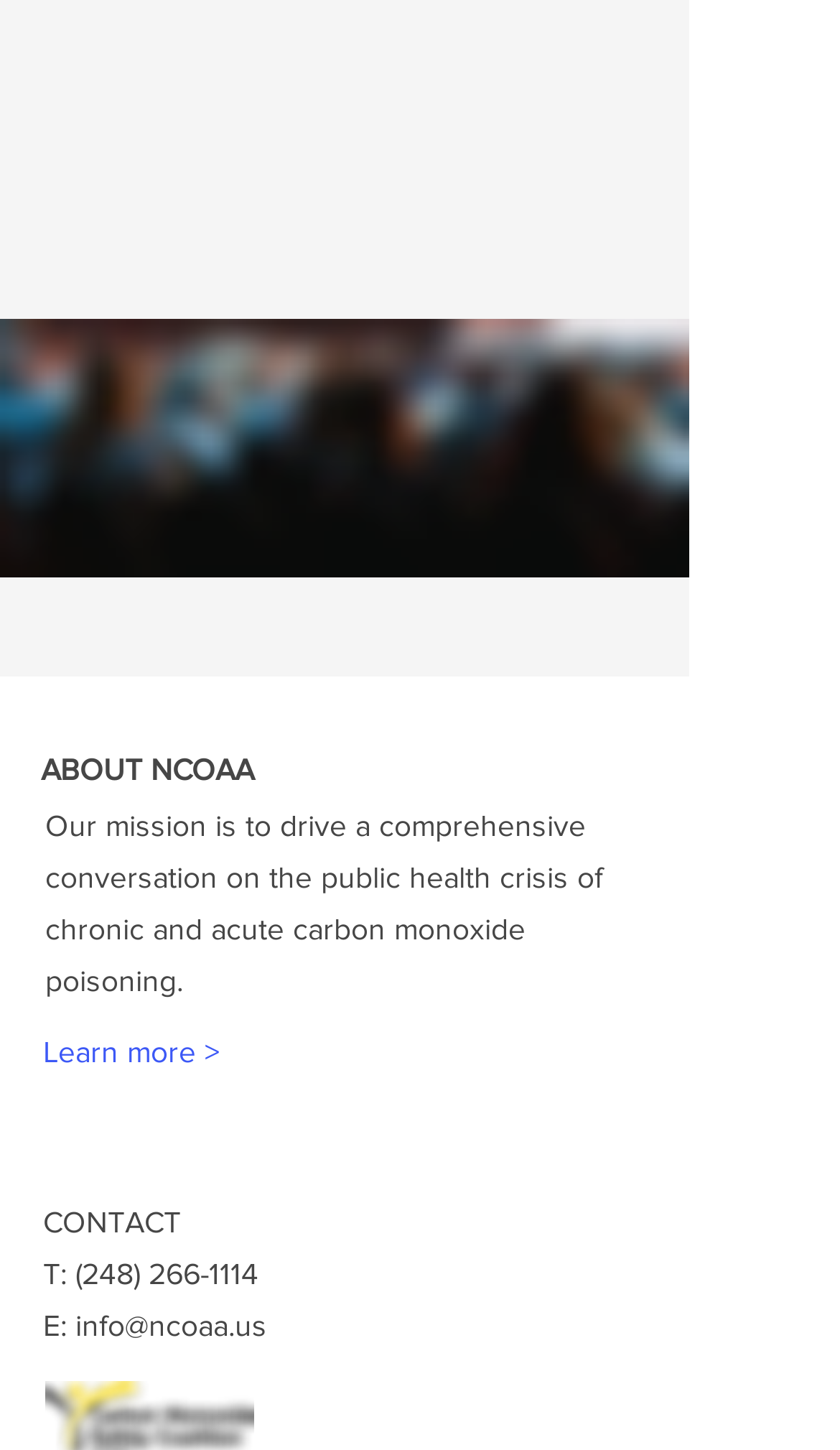Please specify the bounding box coordinates in the format (top-left x, top-left y, bottom-right x, bottom-right y), with values ranging from 0 to 1. Identify the bounding box for the UI component described as follows: Learn more >

[0.051, 0.714, 0.262, 0.738]